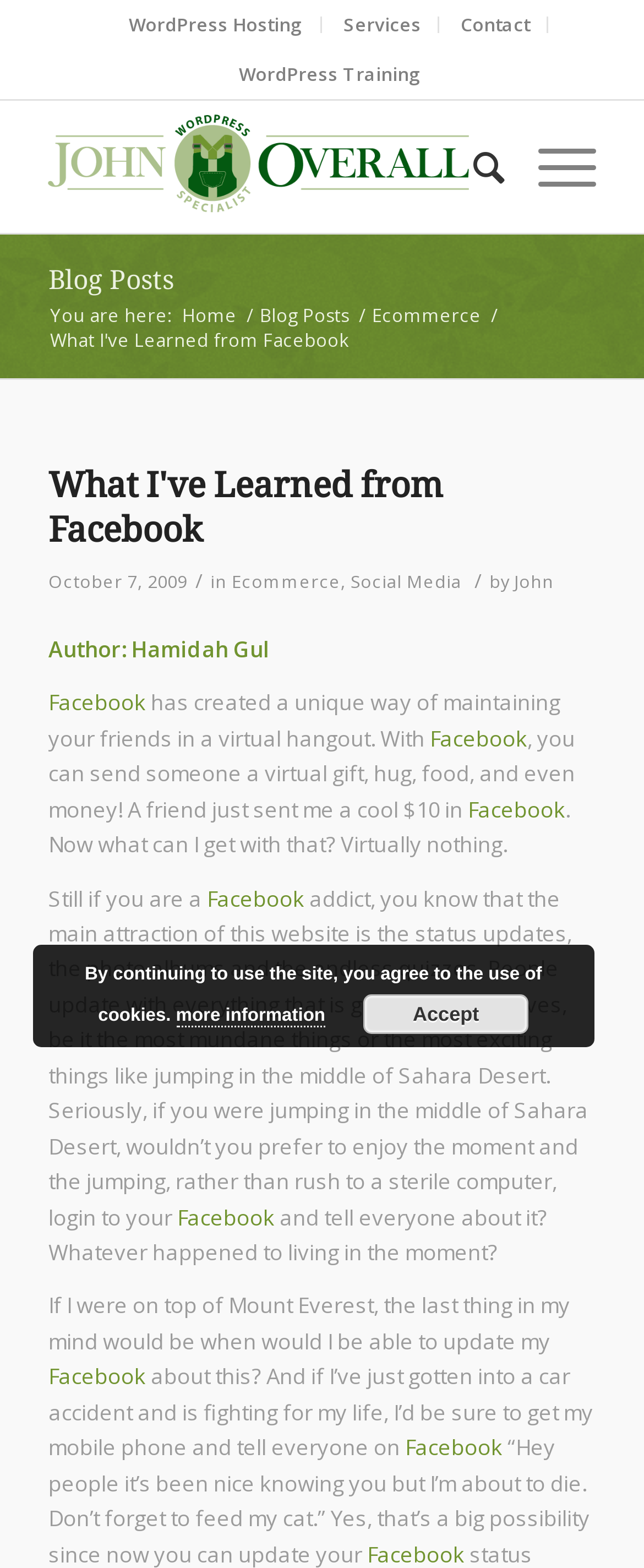Based on the element description more information, identify the bounding box of the UI element in the given webpage screenshot. The coordinates should be in the format (top-left x, top-left y, bottom-right x, bottom-right y) and must be between 0 and 1.

[0.273, 0.641, 0.505, 0.655]